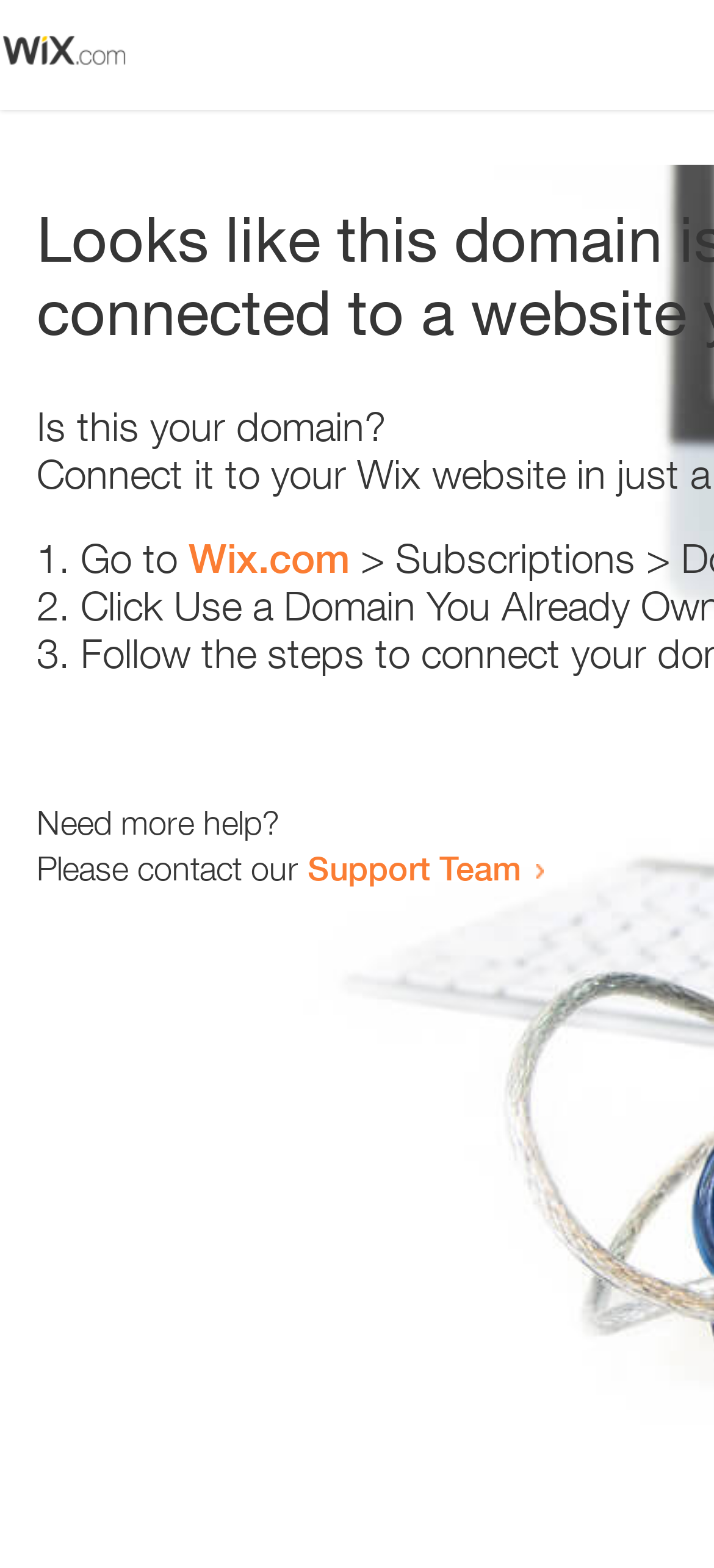Using the format (top-left x, top-left y, bottom-right x, bottom-right y), and given the element description, identify the bounding box coordinates within the screenshot: Wix.com

[0.264, 0.341, 0.49, 0.371]